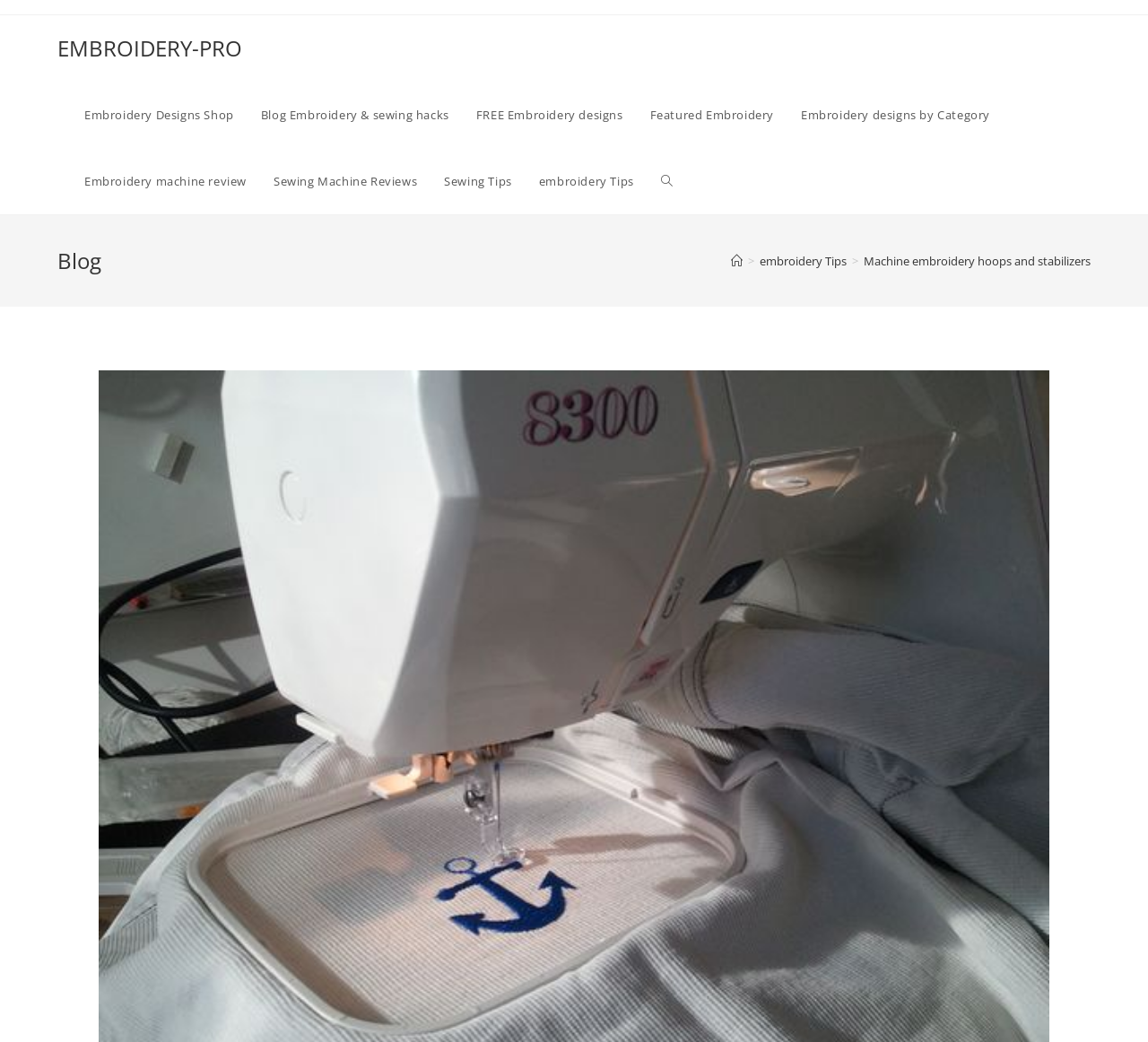How many links are in the breadcrumbs navigation? From the image, respond with a single word or brief phrase.

4